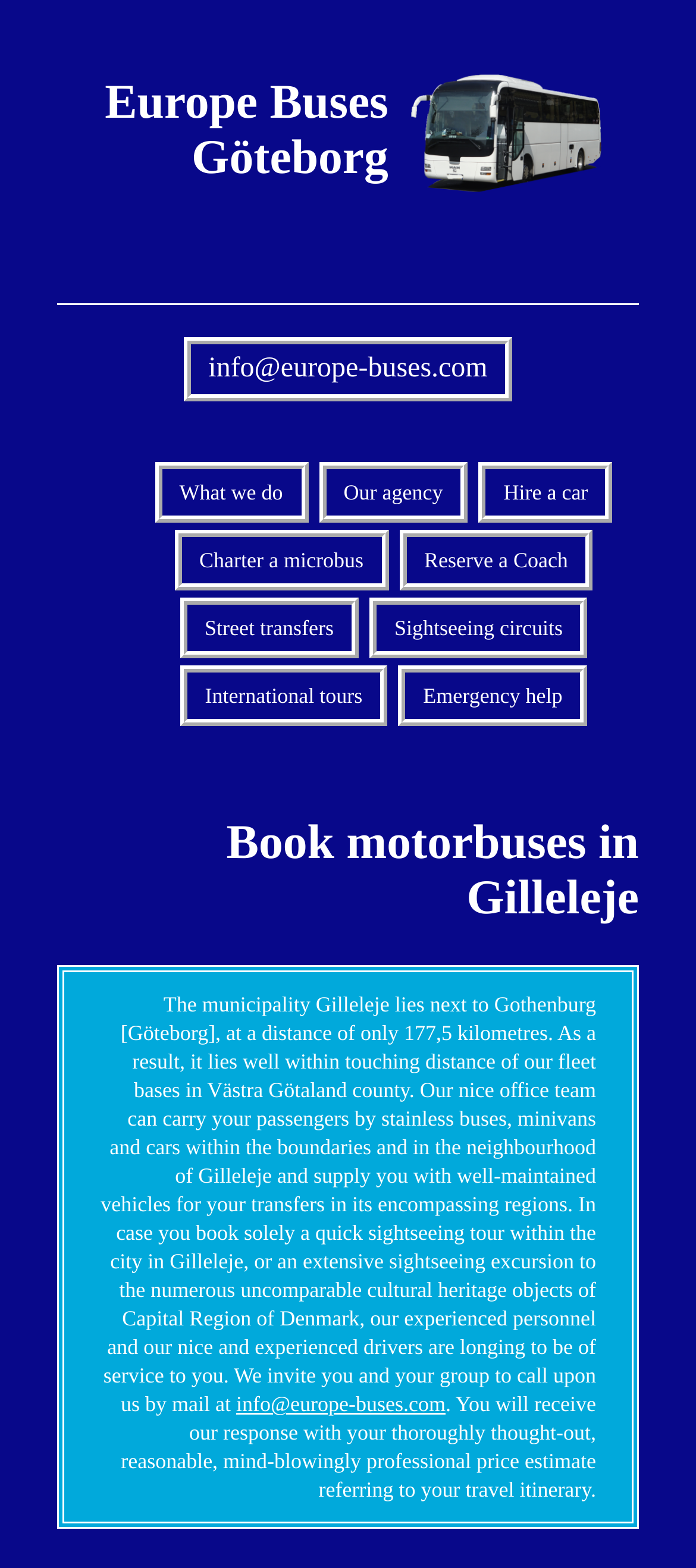Provide an in-depth caption for the webpage.

The webpage is about Europe Buses Göteborg, a vehicle charter company offering minibus, coach, and limousine reservations in Gilleleje and the Capital Region of Denmark. At the top of the page, there is a logo image and a heading with the company name. Below the heading, there is a contact email link "info@europe-buses.com". 

The main navigation menu is located below the contact email, consisting of five links: "What we do", "Our agency", "Hire a car", "Charter a microbus", and "Reserve a Coach". These links are aligned horizontally and take up about half of the page's width. 

Further down, there are five more links: "Street transfers", "Sightseeing circuits", "International tours", and "Emergency help". These links are also aligned horizontally and are positioned below the main navigation menu.

The main content of the page is a paragraph about booking motorbuses in Gilleleje, which is located below the links. The text describes the location of Gilleleje in relation to Gothenburg and the services offered by Europe Buses Göteborg. At the bottom of the page, there is a call-to-action to contact the company by email, with a link to "info@europe-buses.com" and a brief description of the response to expect.